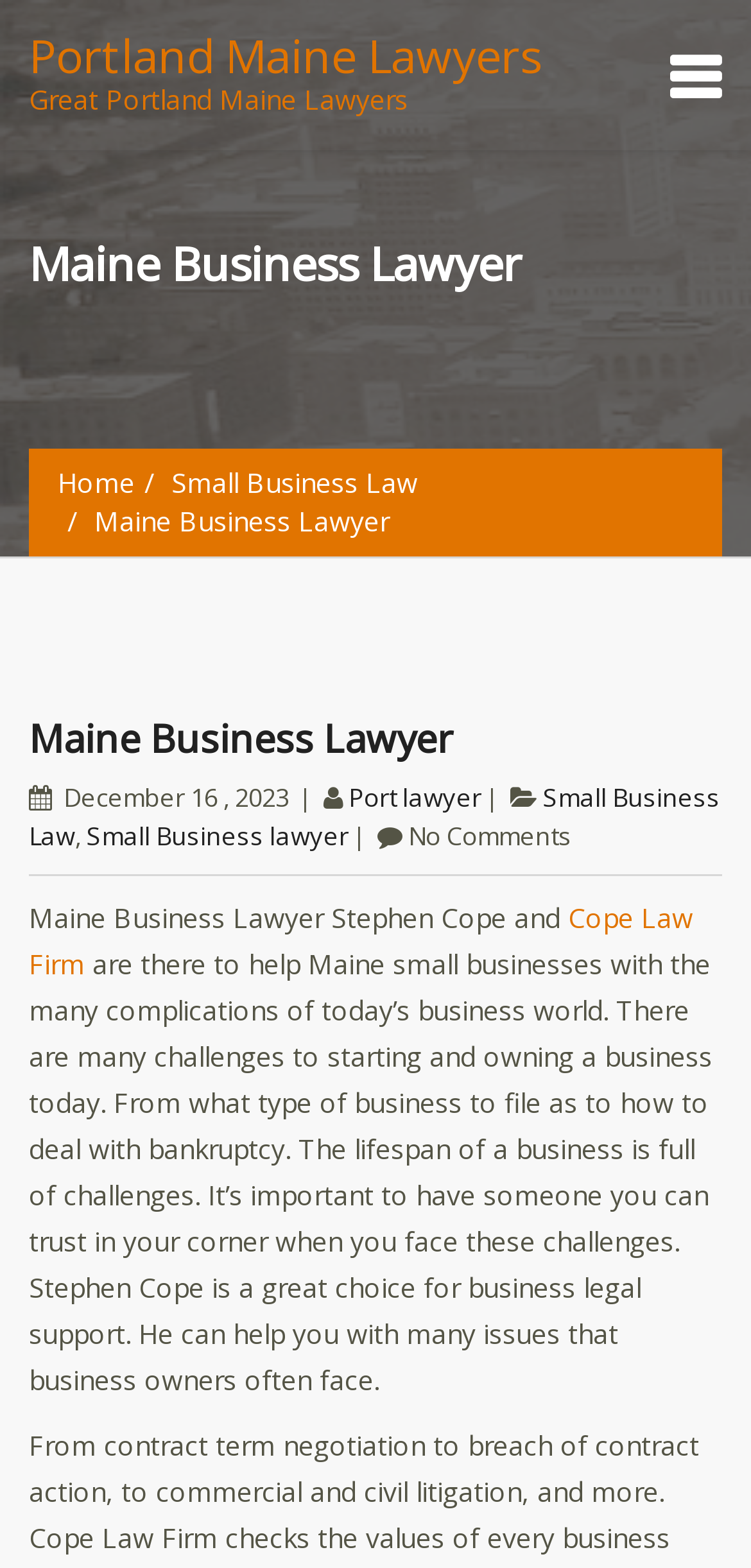Respond with a single word or phrase for the following question: 
How many links are there on the webpage?

6